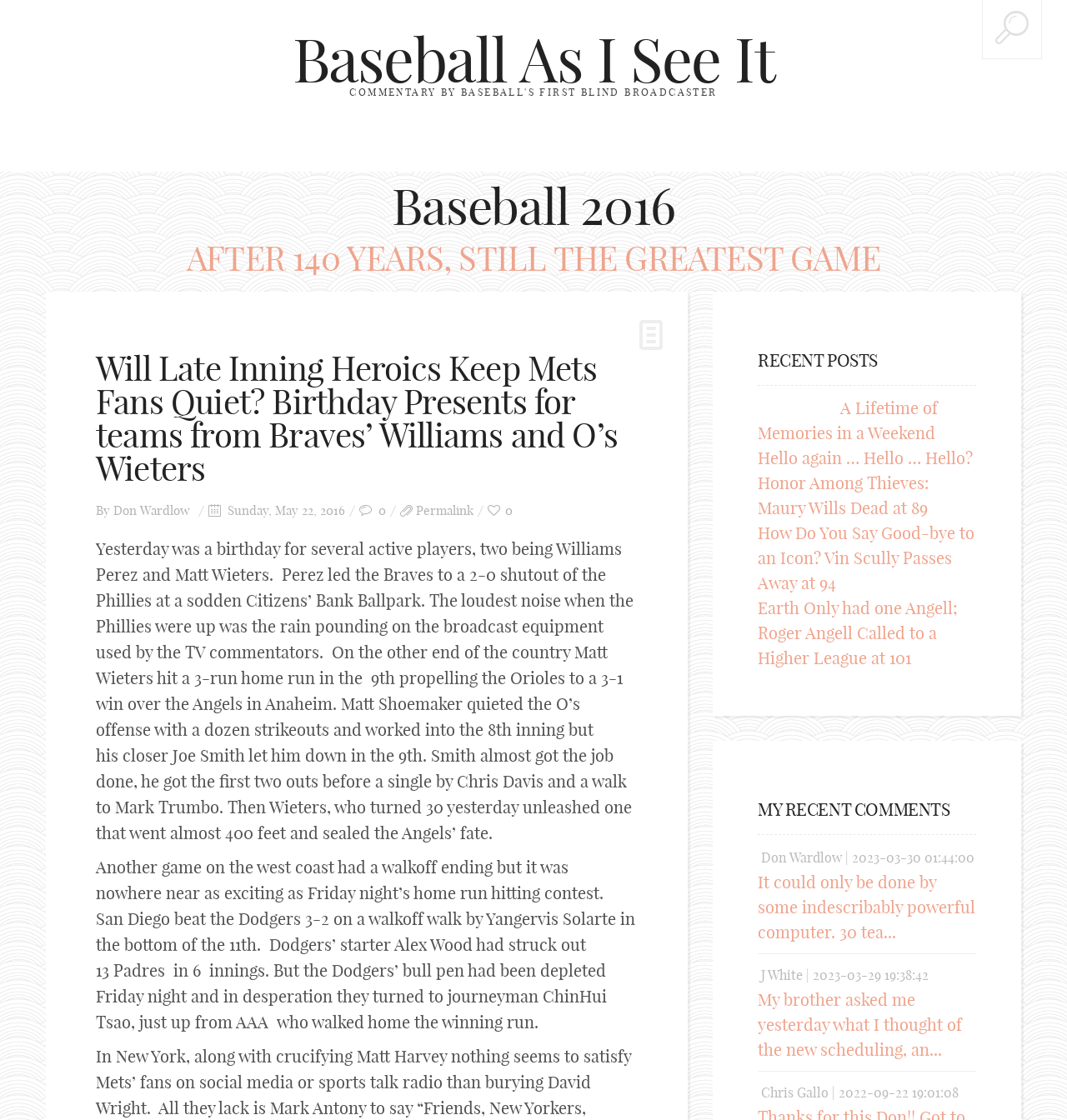What is the name of the Braves player who led the team to a 2-0 shutout of the Phillies?
Please provide a single word or phrase as the answer based on the screenshot.

Williams Perez